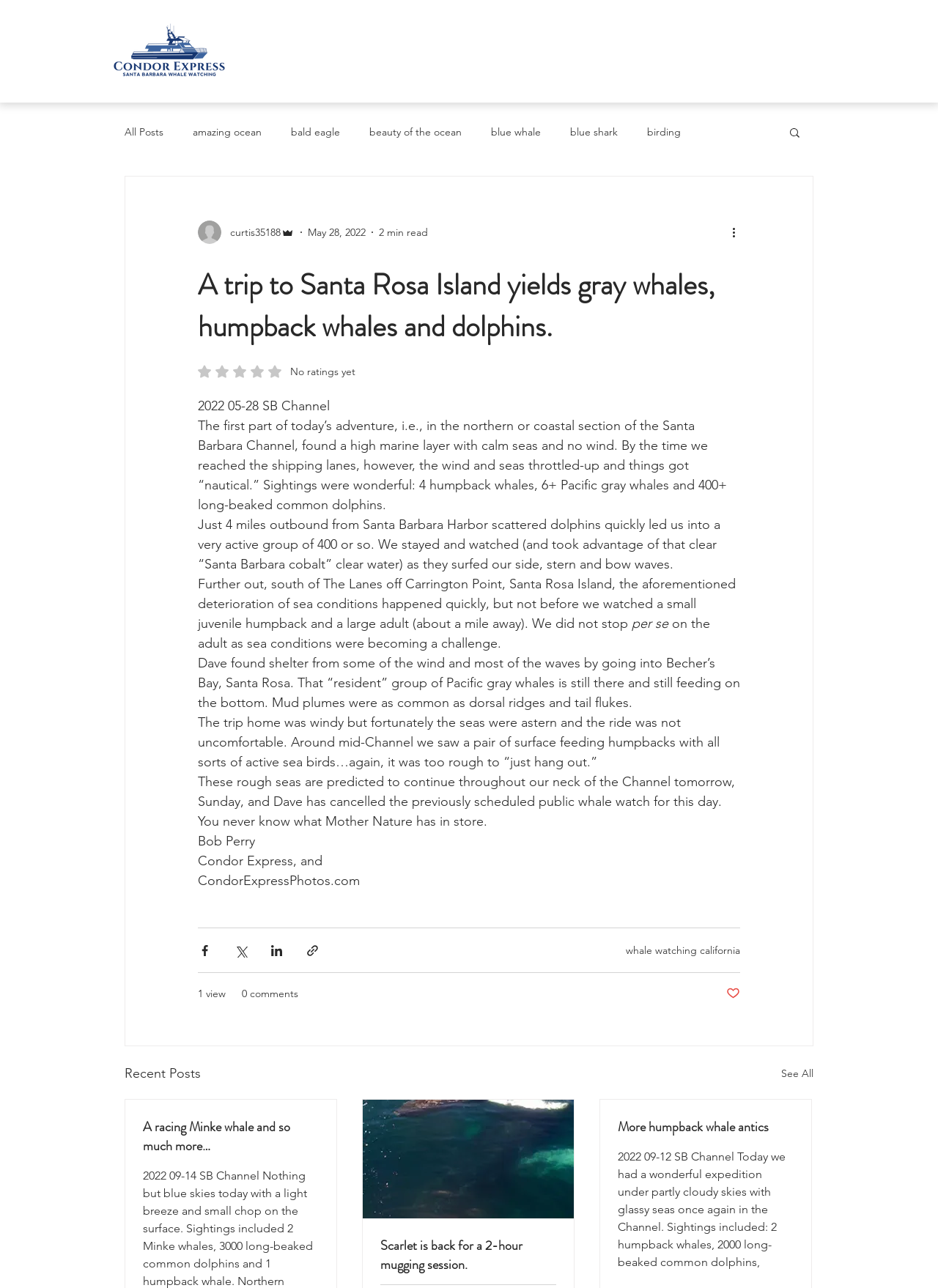Please identify the bounding box coordinates of the region to click in order to complete the task: "Read more about the blog post". The coordinates must be four float numbers between 0 and 1, specified as [left, top, right, bottom].

[0.778, 0.173, 0.797, 0.187]